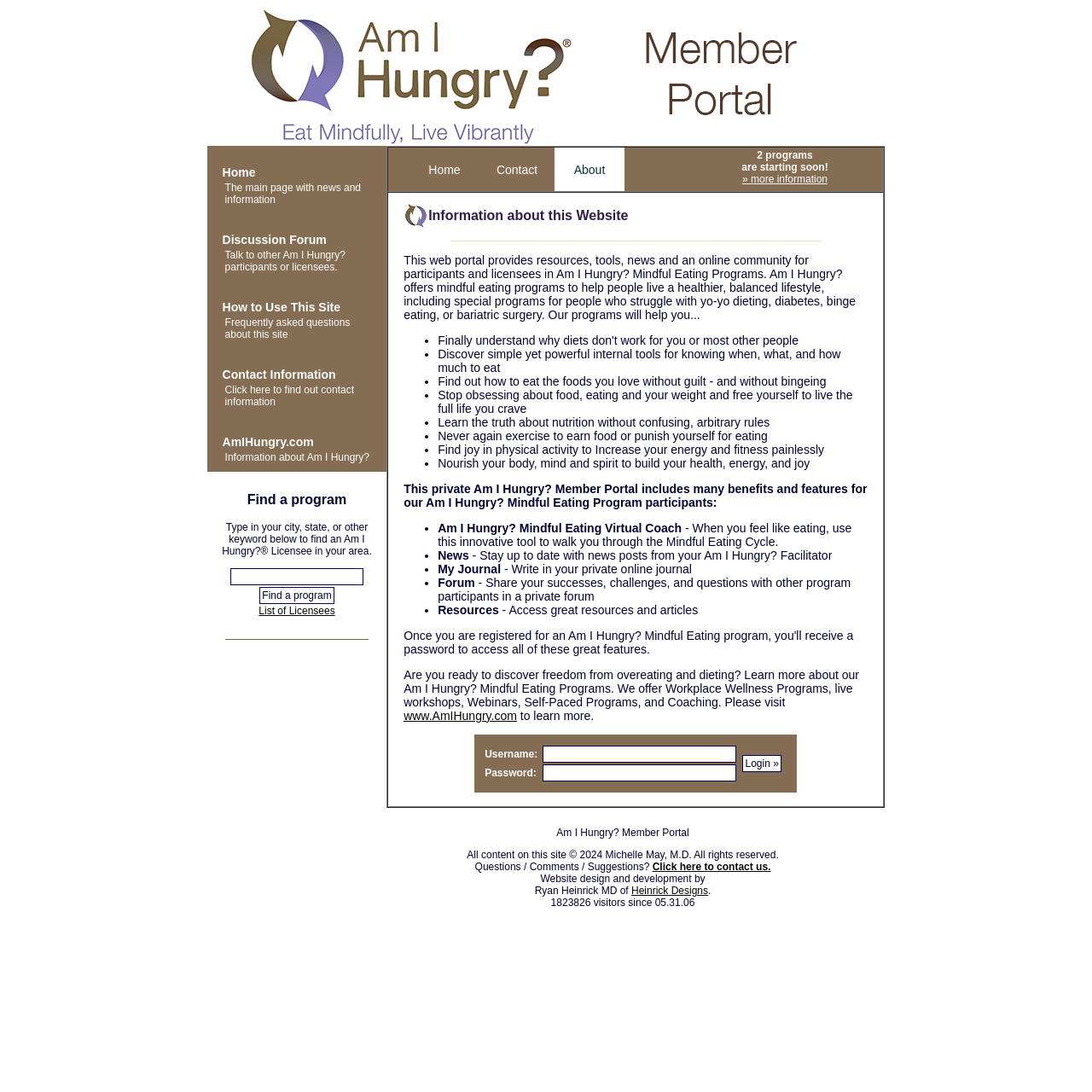Locate the bounding box coordinates of the segment that needs to be clicked to meet this instruction: "Donate".

None